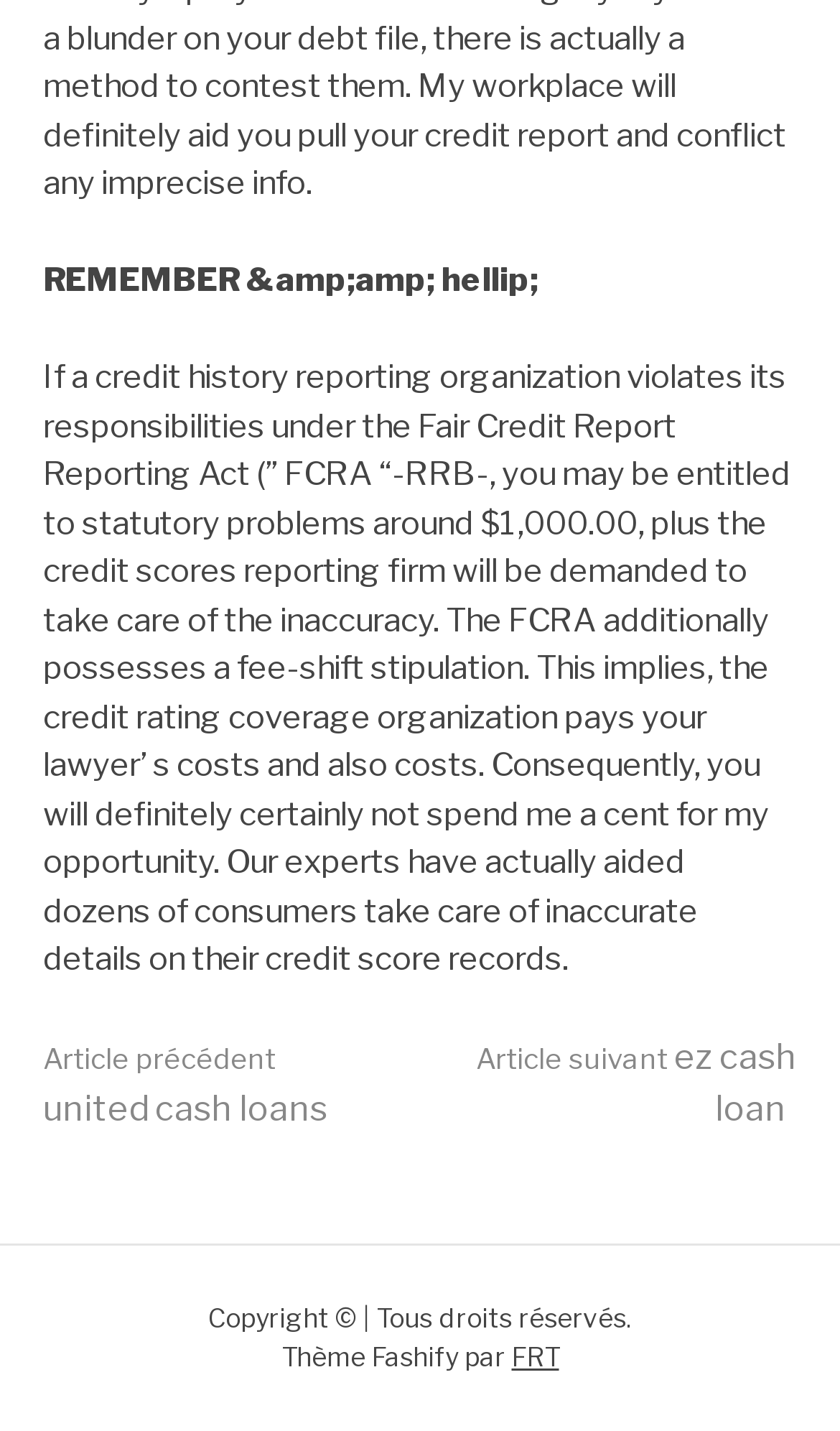Please answer the following question using a single word or phrase: 
What is the maximum statutory damage?

$1,000.00